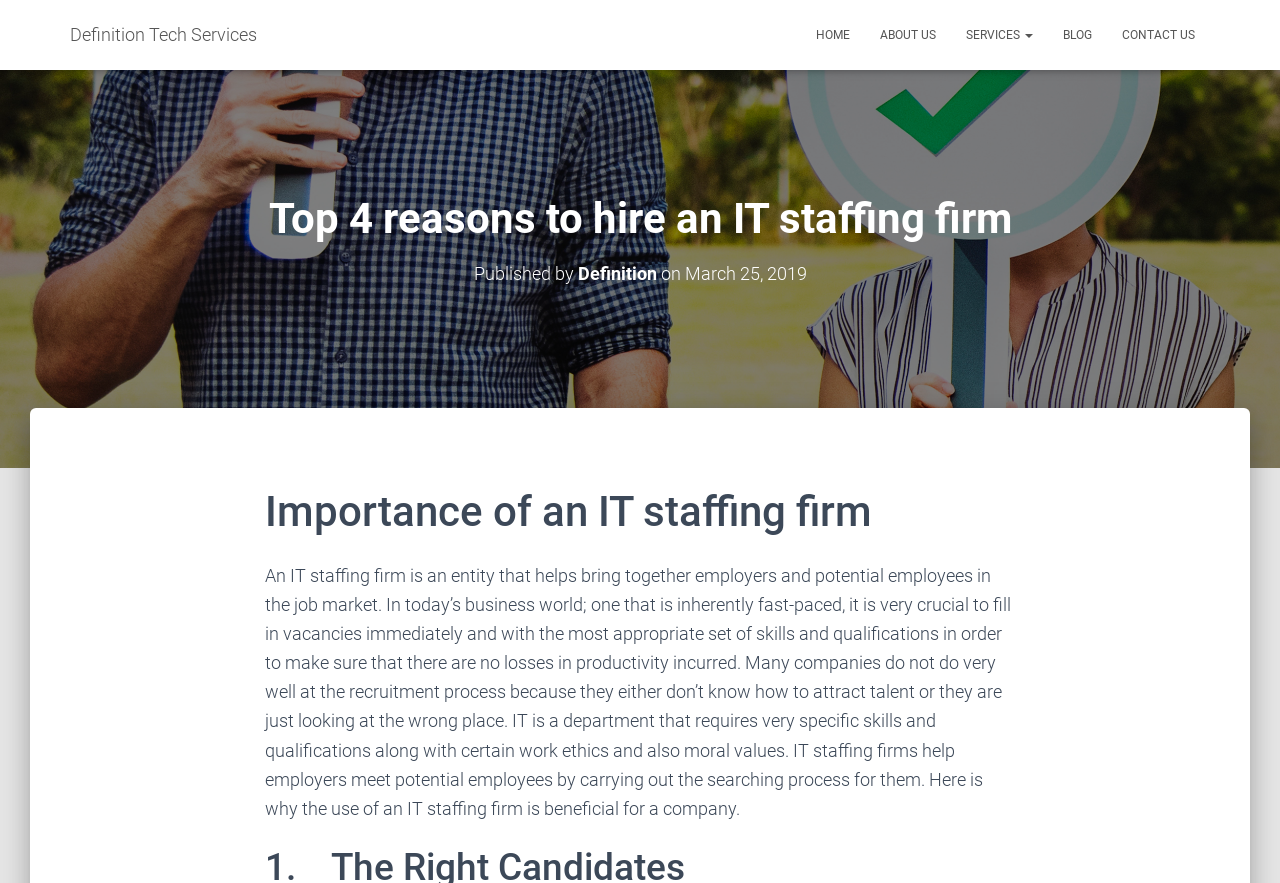Using the elements shown in the image, answer the question comprehensively: What is the role of IT staffing firms in recruitment?

According to the text, IT staffing firms help employers meet potential employees by carrying out the searching process for them, which is a crucial step in the recruitment process.